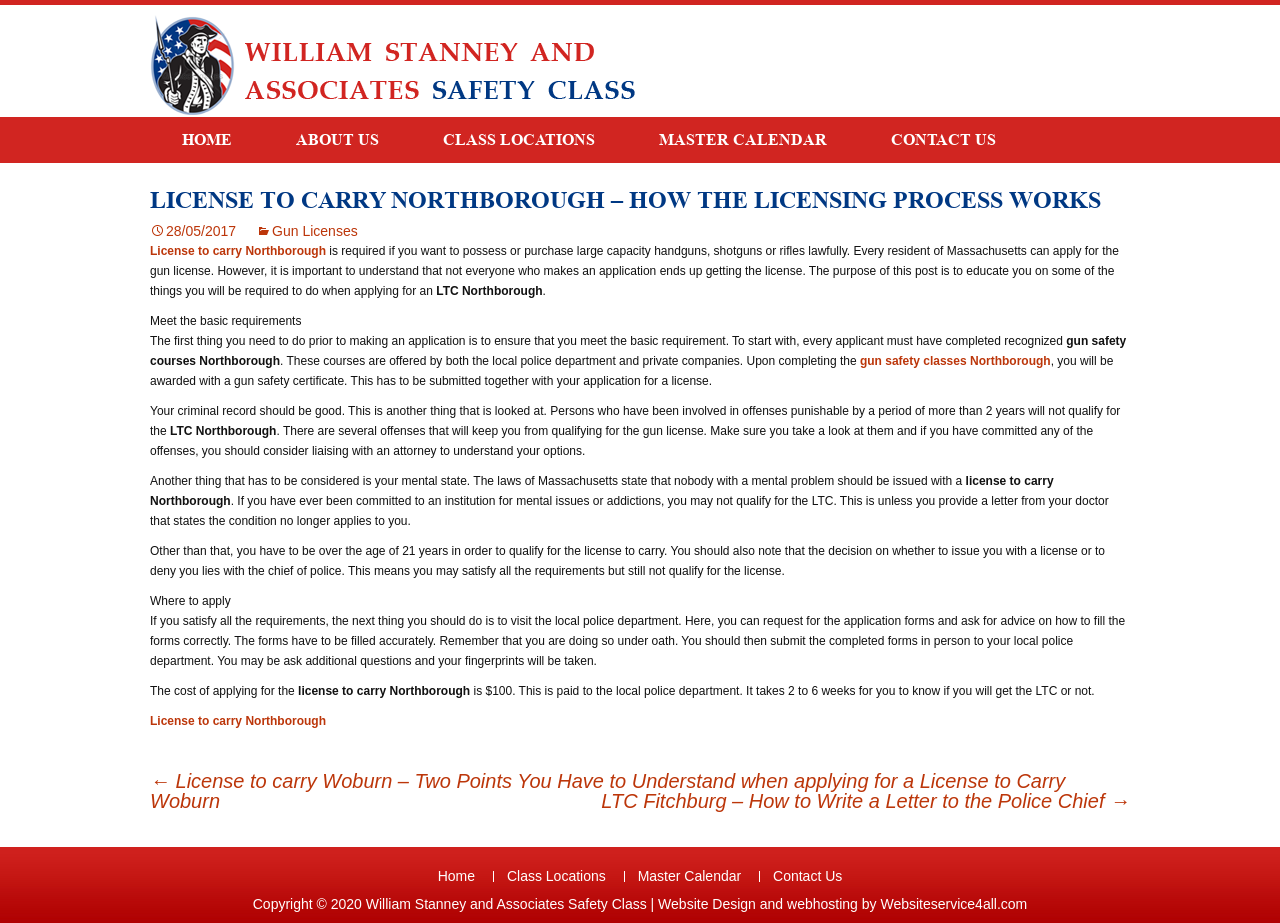Using the elements shown in the image, answer the question comprehensively: How much does it cost to apply for a license to carry?

In the section 'The cost of applying for the license to carry Northborough', it is stated that 'The cost of applying for the license to carry Northborough is $100. This is paid to the local police department.'